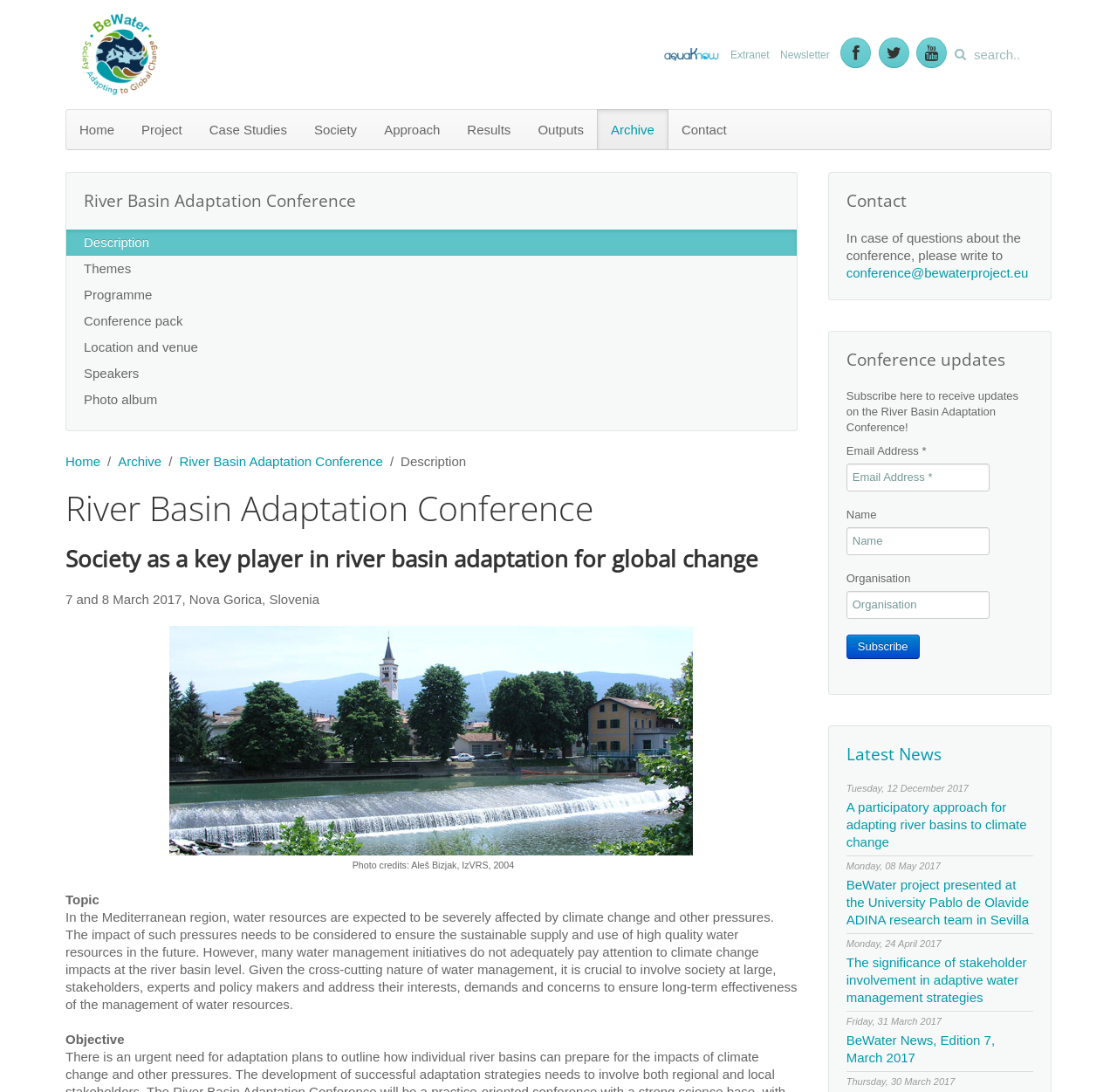Please find the bounding box coordinates of the element that must be clicked to perform the given instruction: "subscribe to conference updates". The coordinates should be four float numbers from 0 to 1, i.e., [left, top, right, bottom].

[0.758, 0.581, 0.823, 0.604]